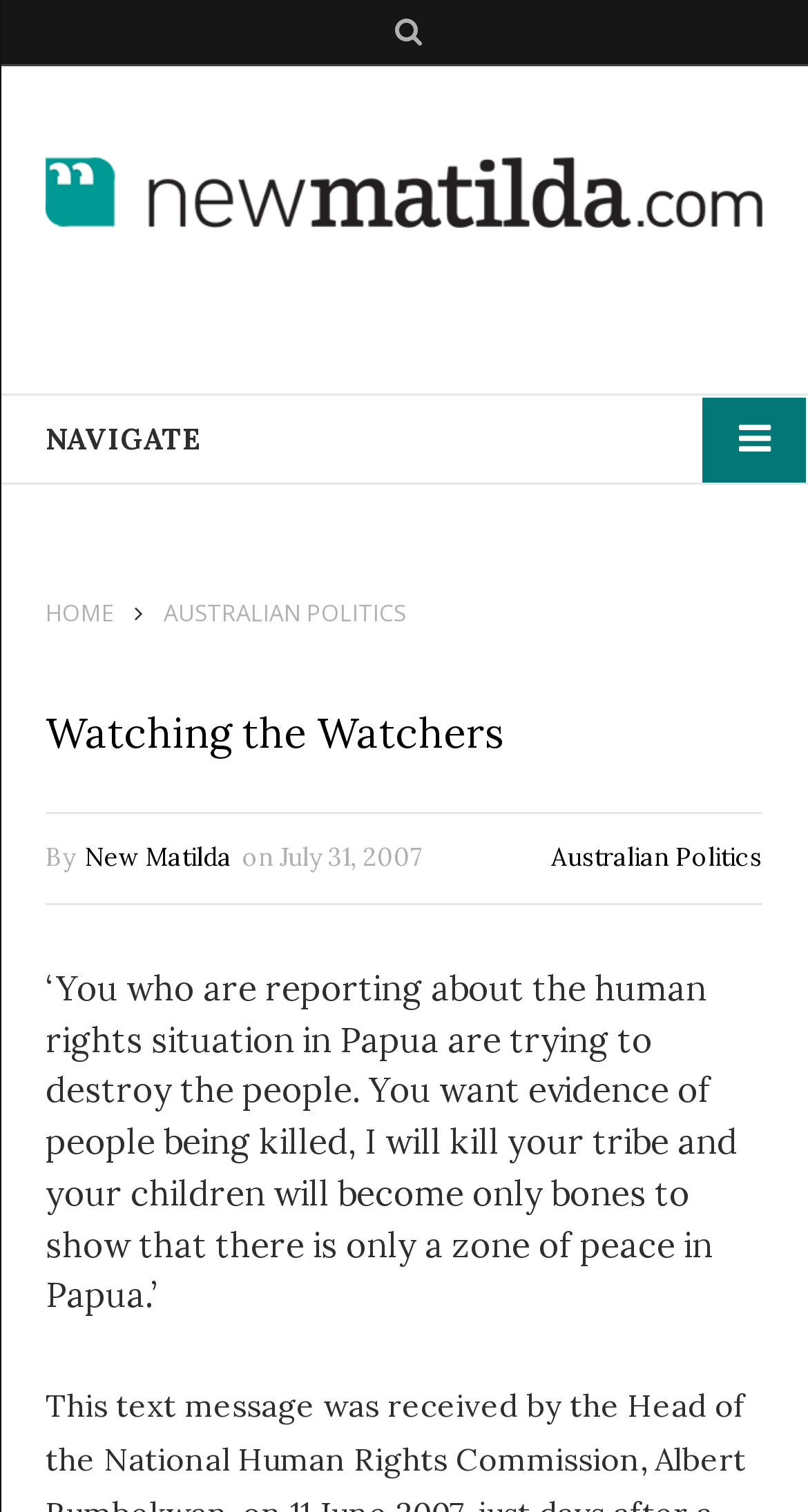Please give a concise answer to this question using a single word or phrase: 
What is the category of the article?

Australian Politics